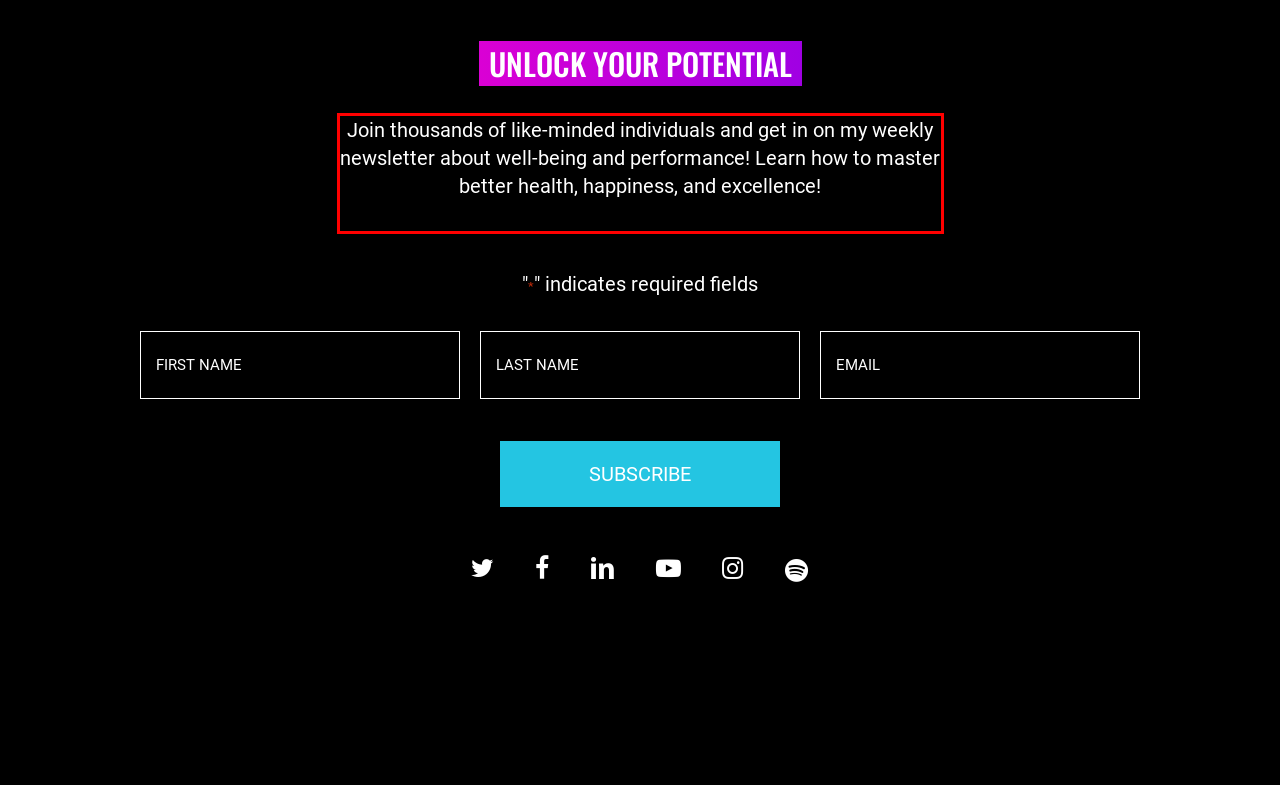You have a screenshot of a webpage where a UI element is enclosed in a red rectangle. Perform OCR to capture the text inside this red rectangle.

Join thousands of like-minded individuals and get in on my weekly newsletter about well-being and performance! Learn how to master better health, happiness, and excellence!